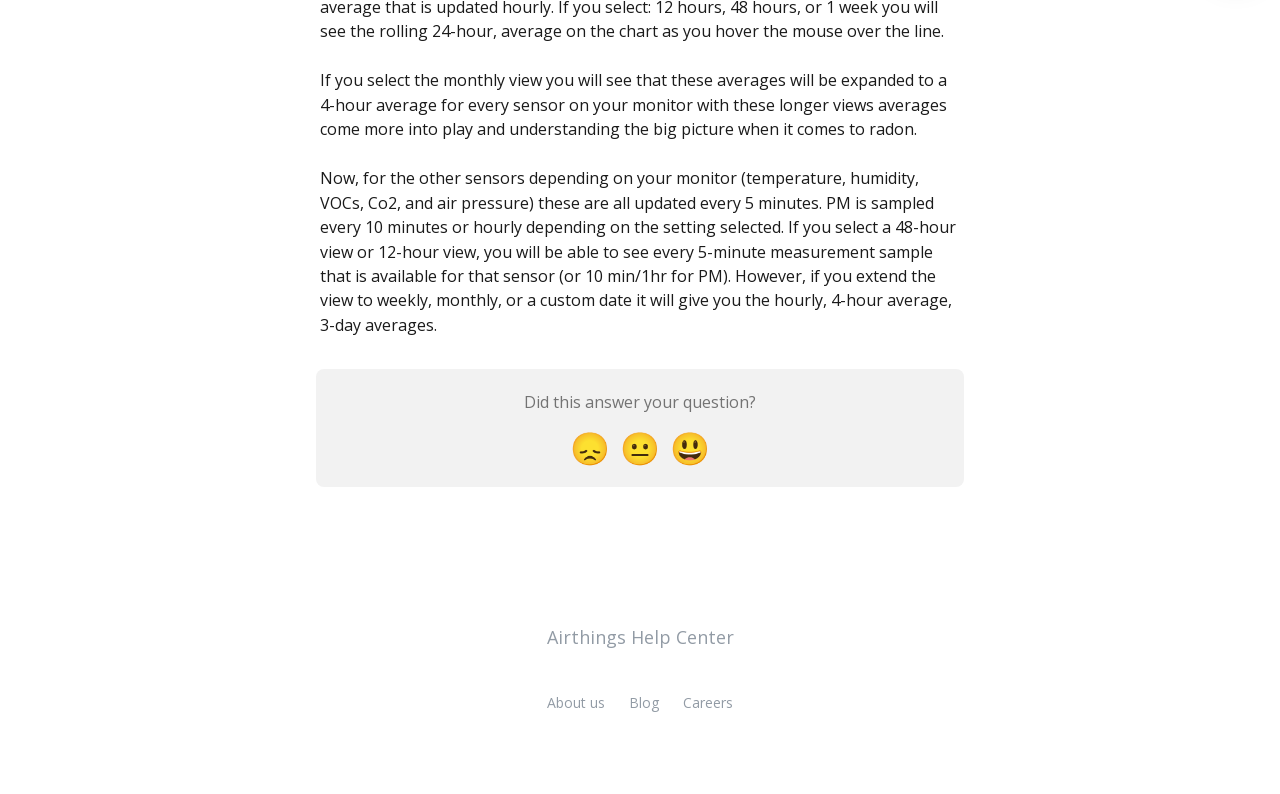Given the following UI element description: "😃", find the bounding box coordinates in the webpage screenshot.

[0.52, 0.529, 0.559, 0.598]